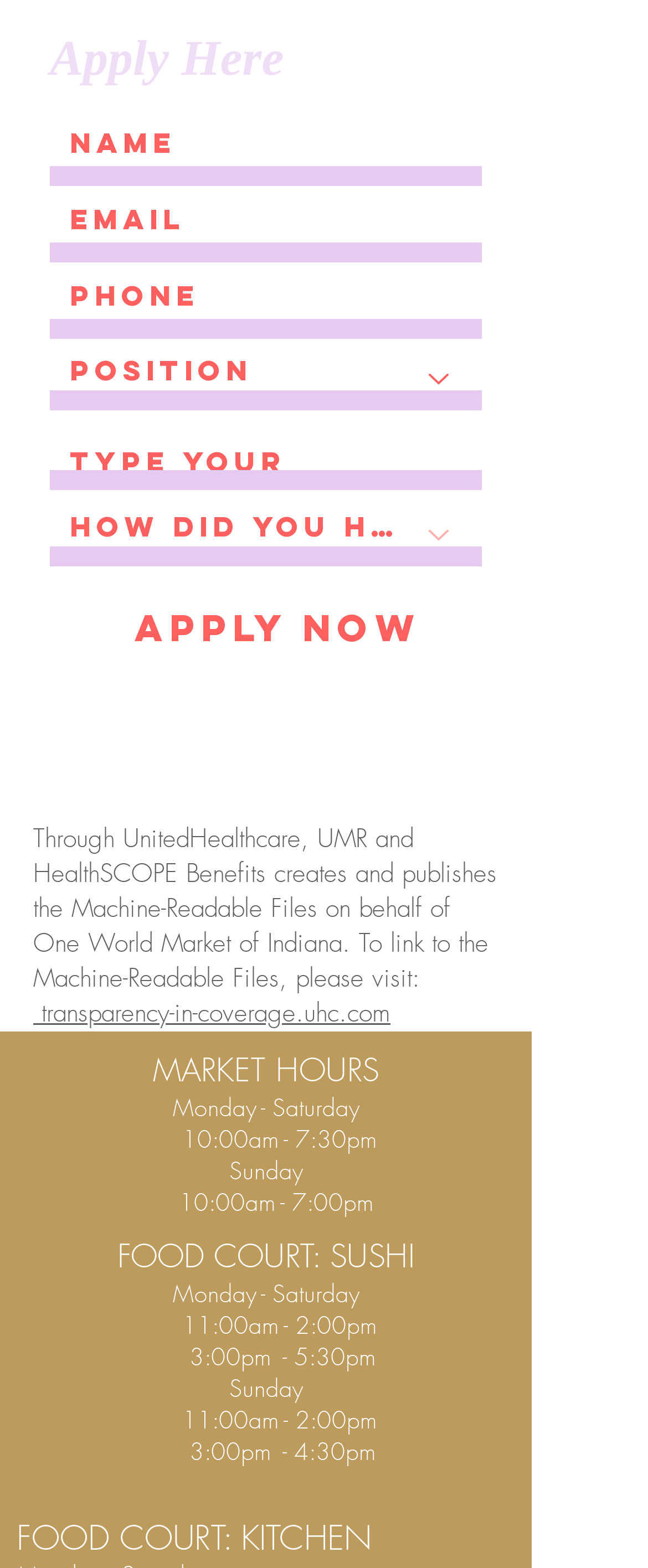Can you provide the bounding box coordinates for the element that should be clicked to implement the instruction: "Enter your name"?

[0.077, 0.078, 0.744, 0.119]